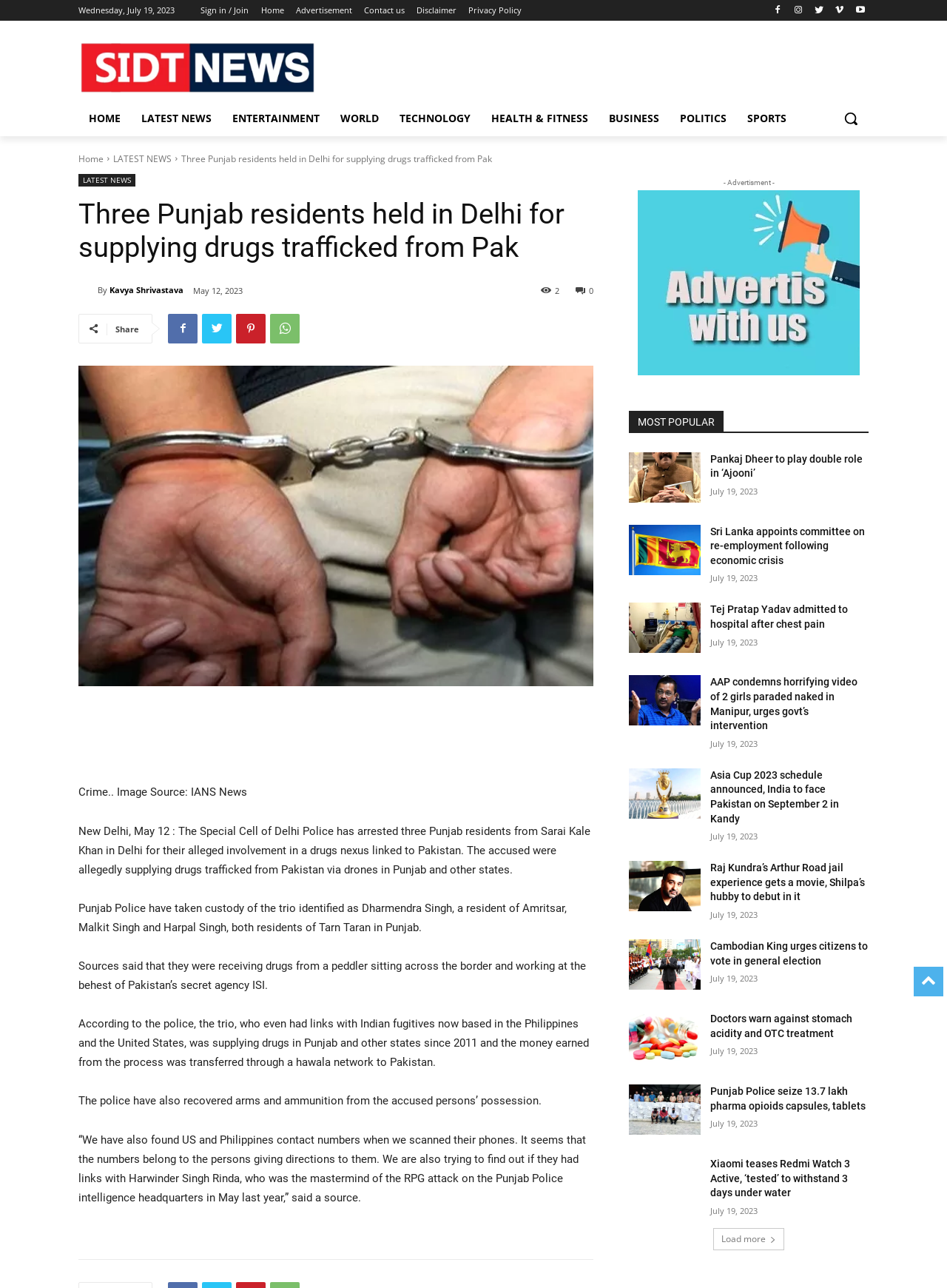Please provide a comprehensive response to the question below by analyzing the image: 
What is the location where the accused were supplying drugs?

I found the location where the accused were supplying drugs by reading the text 'The accused were allegedly supplying drugs trafficked from Pakistan via drones in Punjab and other states.' in the article content.